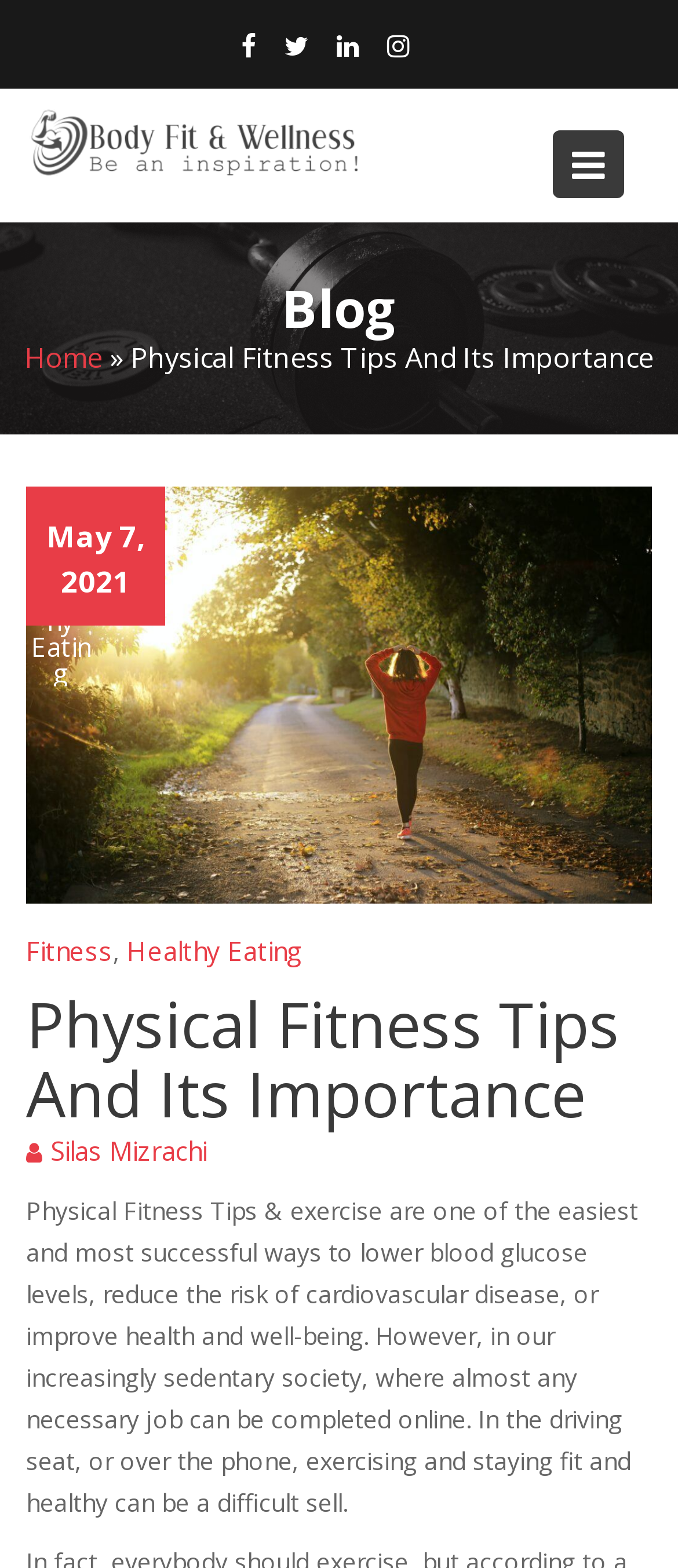Please answer the following question using a single word or phrase: 
What is the main idea of the blog post?

Importance of physical fitness